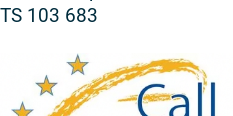Provide an extensive narrative of what is shown in the image.

The image features the logo associated with the eCall initiative, reflecting the ETSI TS 103 683 standard. This standard is vital for the development of in-vehicle emergency call systems, which aim to enhance road safety in the European Union. The logo incorporates a dynamic design with vibrant orange swirls and stars, symbolizing innovation and connectivity. Positioned above the logo are the words "eCall" prominently displayed, emphasizing the program's focus on automatic emergency response. This visual representation aligns with the broader mission of improving emergency services in the automotive sector.